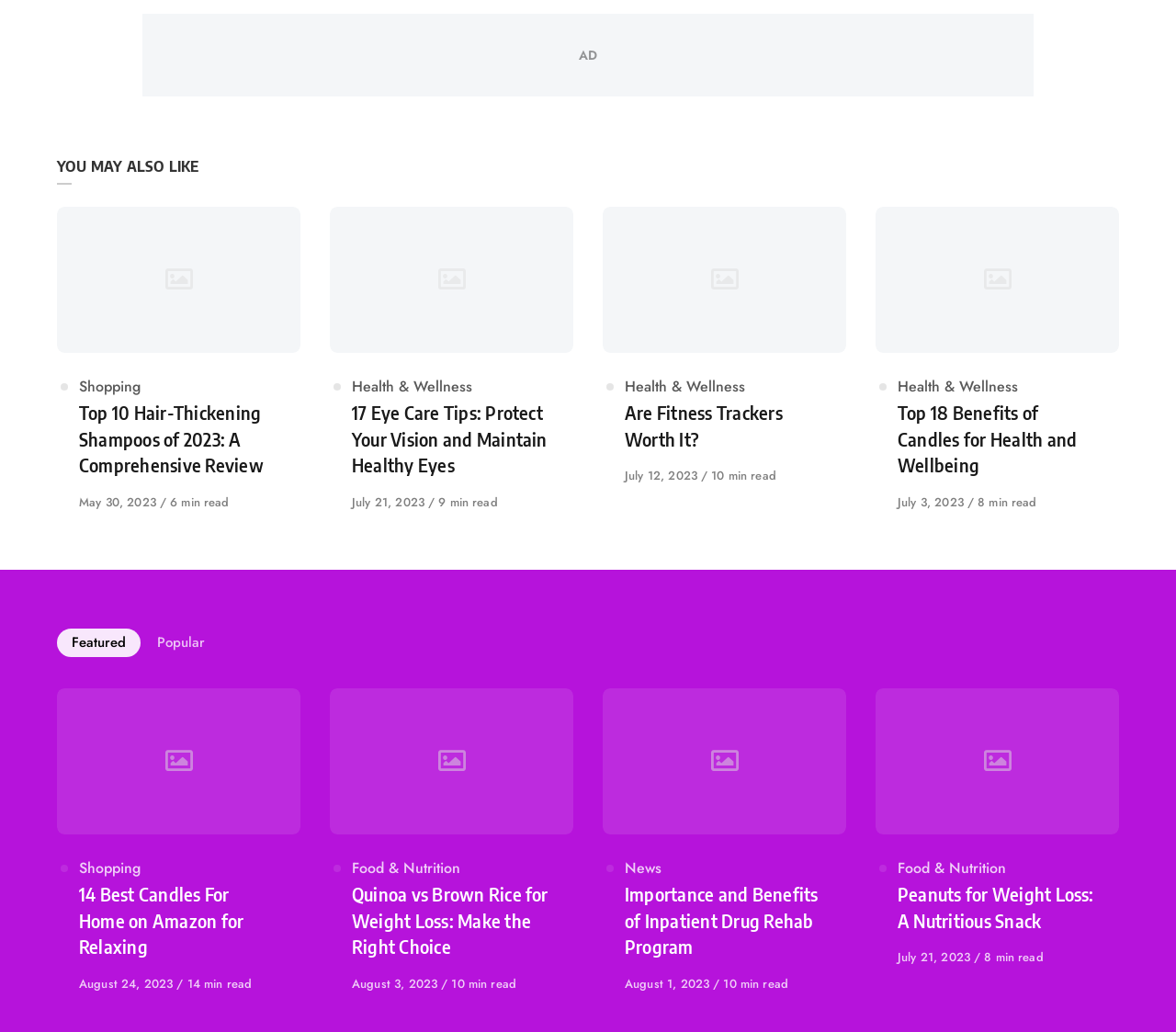What is the category of the first article?
Use the information from the image to give a detailed answer to the question.

I looked at the first article element and found the category text 'Category' followed by a link 'Shopping', which indicates the category of the first article.